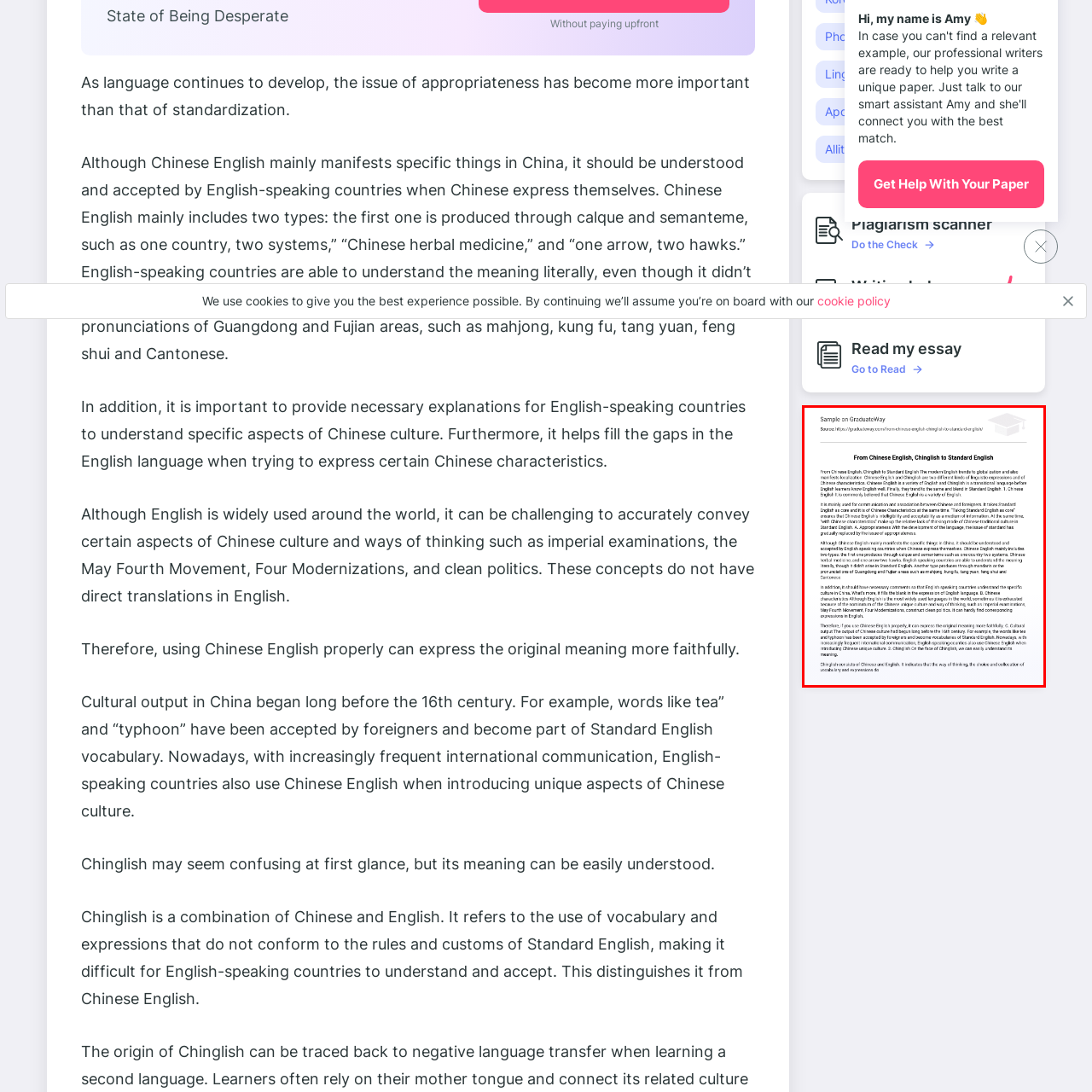Why is it important to understand Chinese cultural nuances?
View the image contained within the red box and provide a one-word or short-phrase answer to the question.

To maintain original meanings